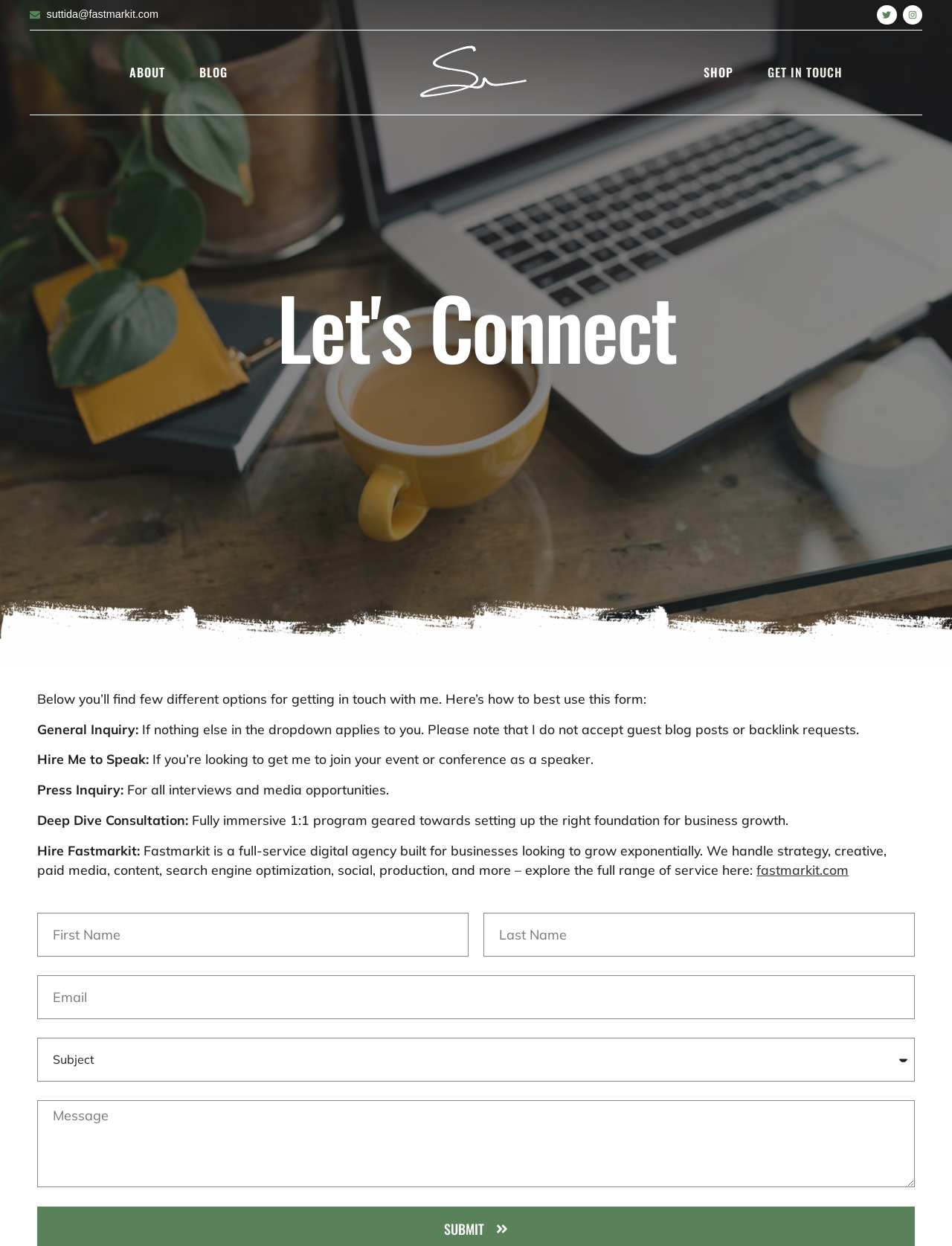Please identify the bounding box coordinates of the area I need to click to accomplish the following instruction: "Visit Suttida's Twitter page".

[0.921, 0.004, 0.942, 0.02]